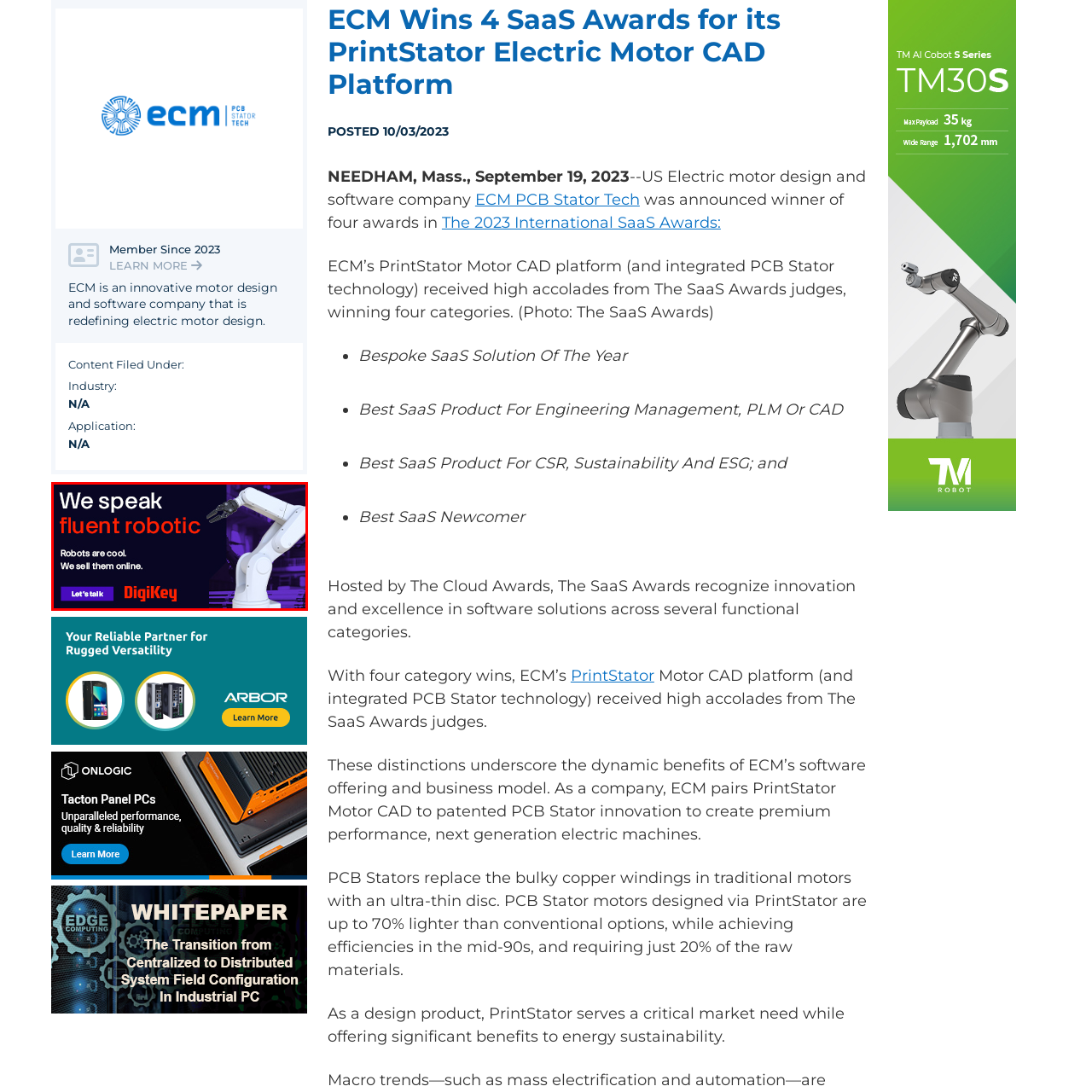Create an extensive caption describing the content of the image outlined in red.

The image features a visually striking advertisement promoting DigiKey, an online retailer specializing in robotics and electronic components. It prominently displays the message "We speak fluent robotic" in bold, vibrant lettering, emphasizing the company's expertise in the robotics field. Accompanying this main statement, the text "Robots are cool. We sell them online." further highlights DigiKey's focus on providing robotic products and solutions. 

To encourage engagement, a call-to-action phrase "Let's talk" is presented in a contrasting style, alongside the DigiKey logo, inviting potential customers to connect and explore their offerings. The background features a high-tech aesthetic, symbolized by a robotic arm, which visually communicates innovation and technology, aligning perfectly with the advertisement's theme. This captivating design aims to attract tech-savvy individuals and businesses interested in robotics.